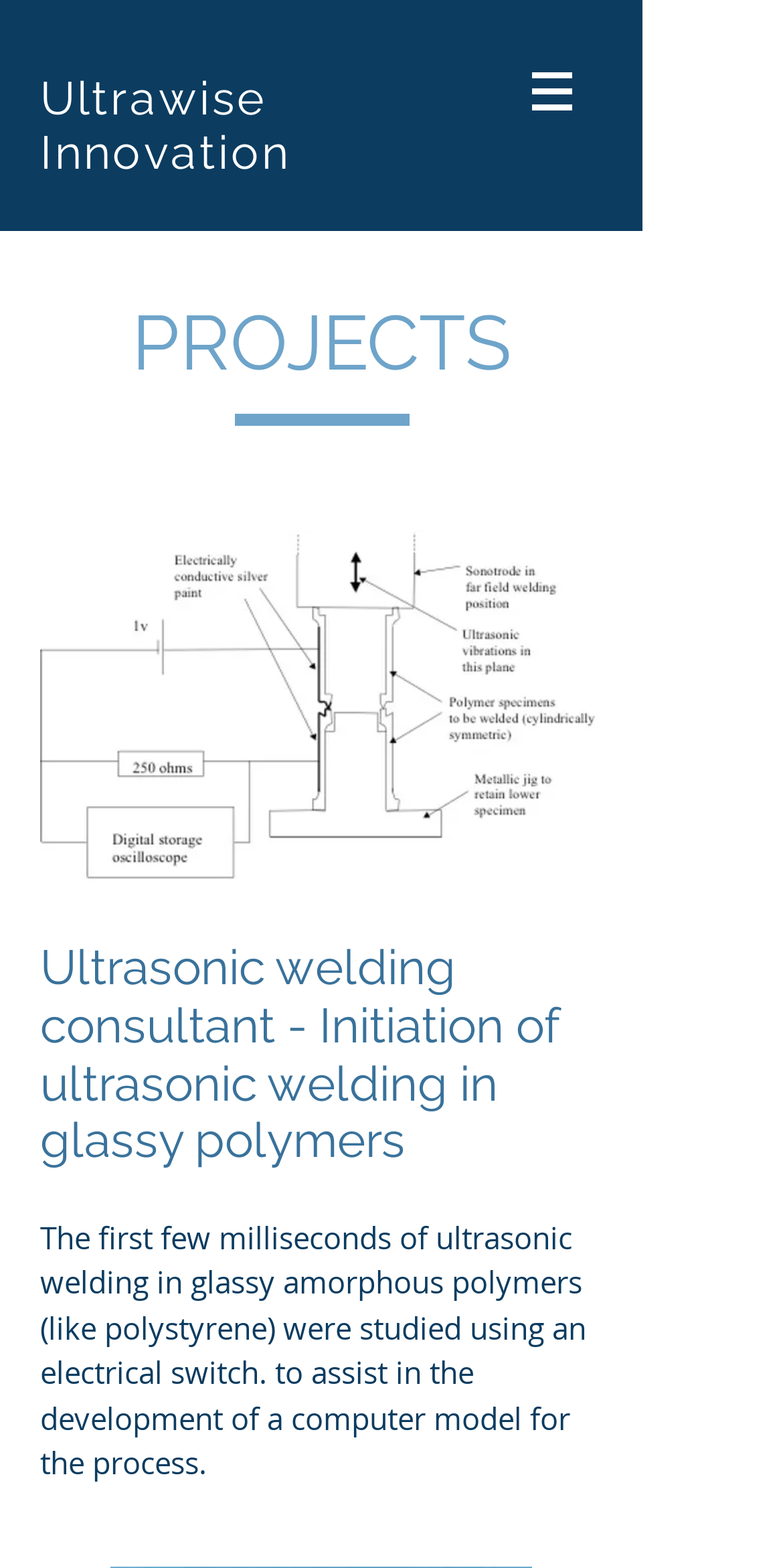Summarize the webpage with intricate details.

The webpage is about Ultrawise Innovation, a plastic welding consultant, and it showcases three projects related to plastic welding. At the top-left corner, there is a heading with the company name "Ultrawise Innovation" and a link to the same. Below this, there is a navigation menu labeled "Site" with a button that has a popup menu, accompanied by a small image.

On the left side of the page, there is a large heading "PROJECTS" that separates the navigation menu from the project descriptions. The first project is displayed below the "PROJECTS" heading, featuring an image labeled "US Expt.jpg" that takes up most of the width of the page. This image is related to ultrasonic welding support.

Below the image, there is a heading that describes the project: "Ultrasonic welding consultant - Initiation of ultrasonic welding in glassy polymers". This is followed by a brief summary of the project, which discusses the study of the initial milliseconds of ultrasonic welding in glassy amorphous polymers using an electrical switch to aid in the development of a computer model for the process.